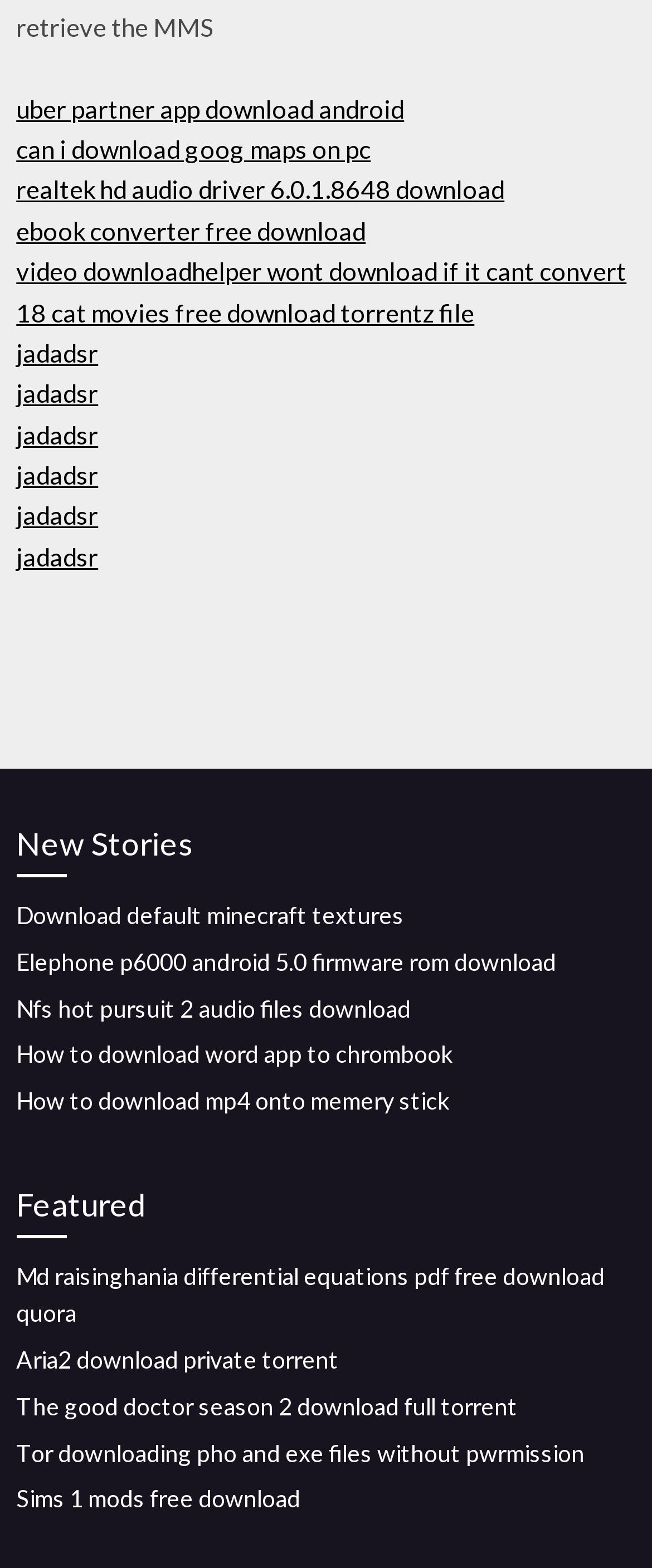Determine the bounding box coordinates of the clickable region to follow the instruction: "Download default Minecraft textures".

[0.025, 0.574, 0.62, 0.593]